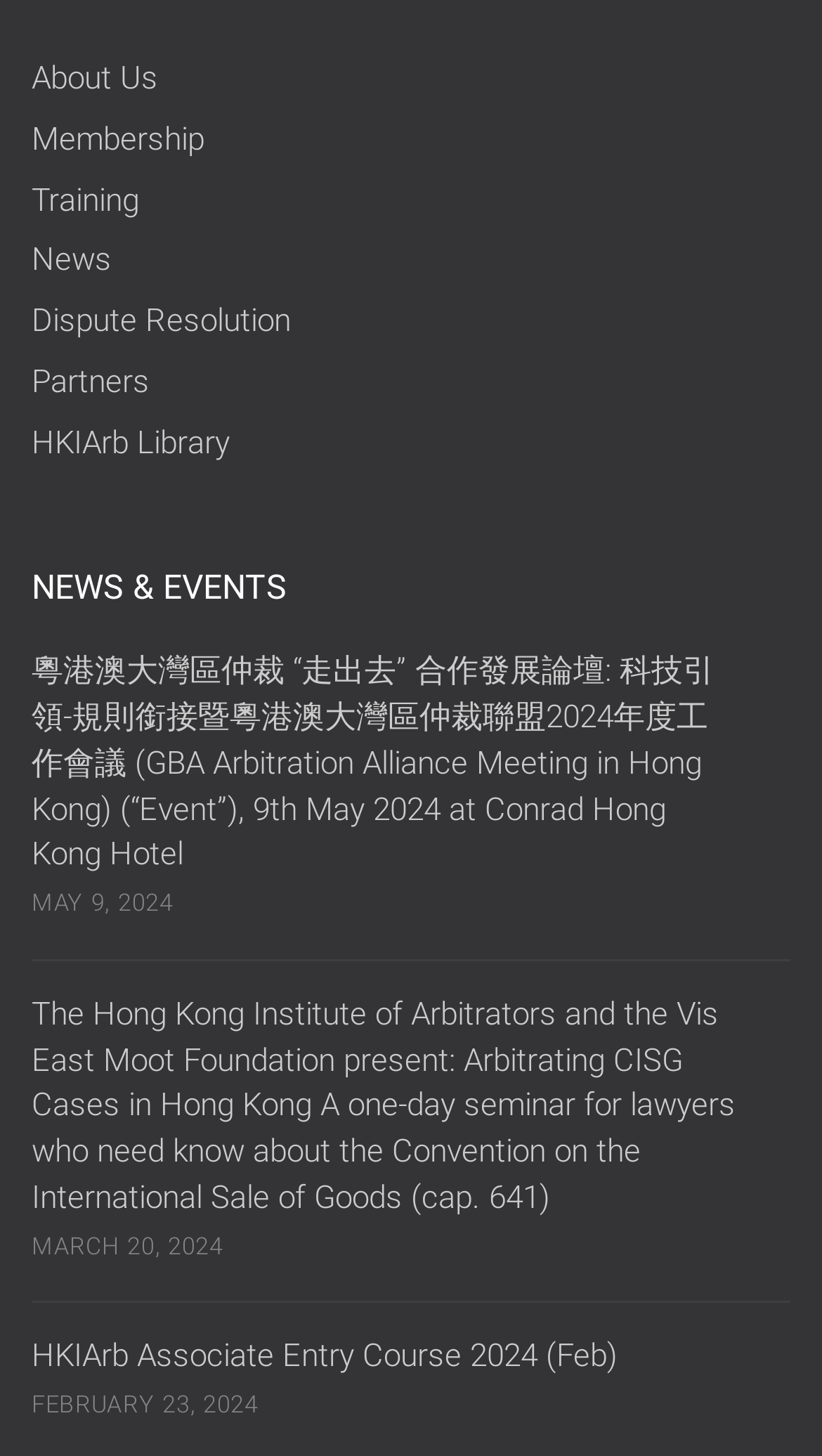Please identify the bounding box coordinates for the region that you need to click to follow this instruction: "click About Us".

[0.038, 0.041, 0.192, 0.067]